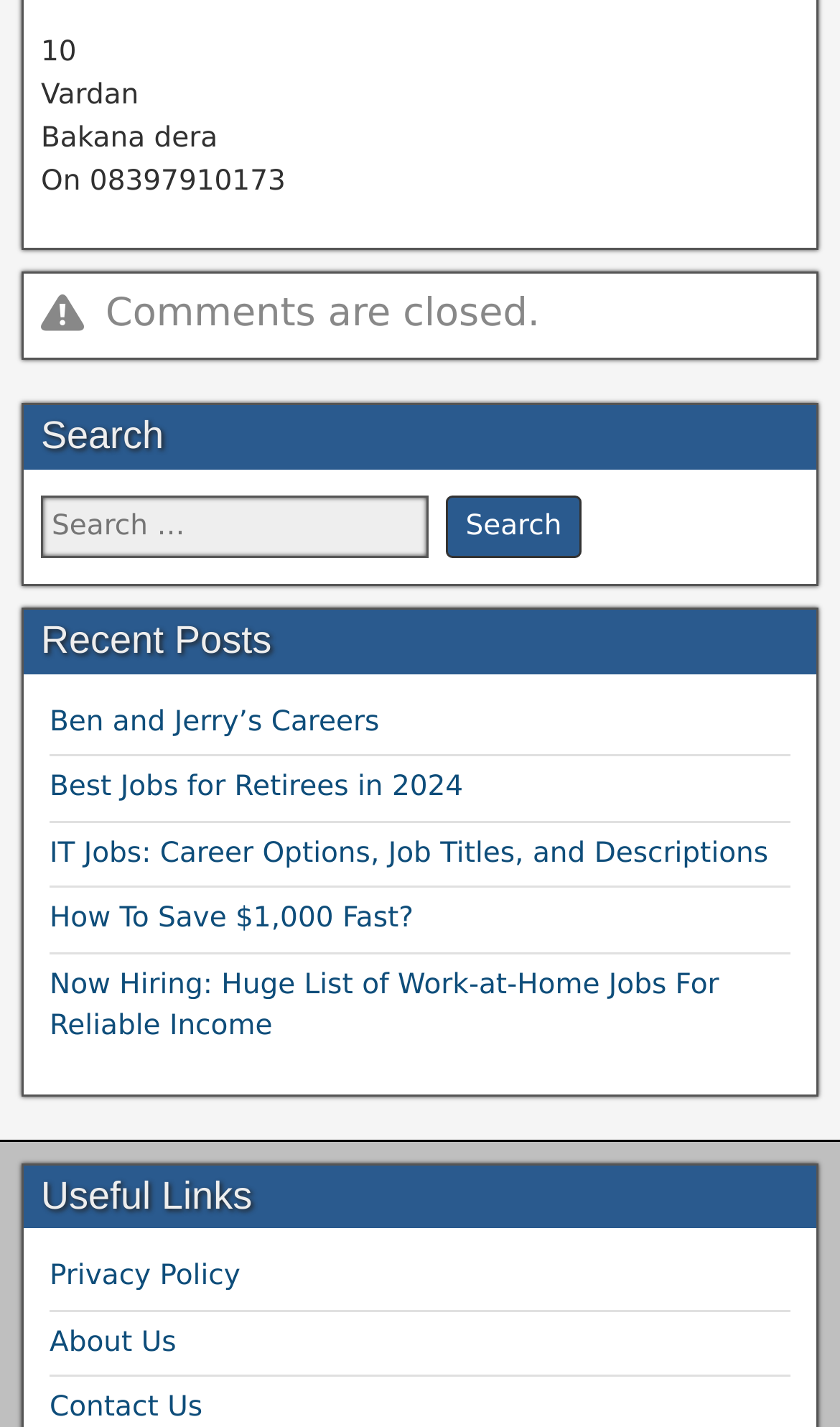Please identify the bounding box coordinates of the area that needs to be clicked to follow this instruction: "Check Recent Posts".

[0.028, 0.427, 0.972, 0.472]